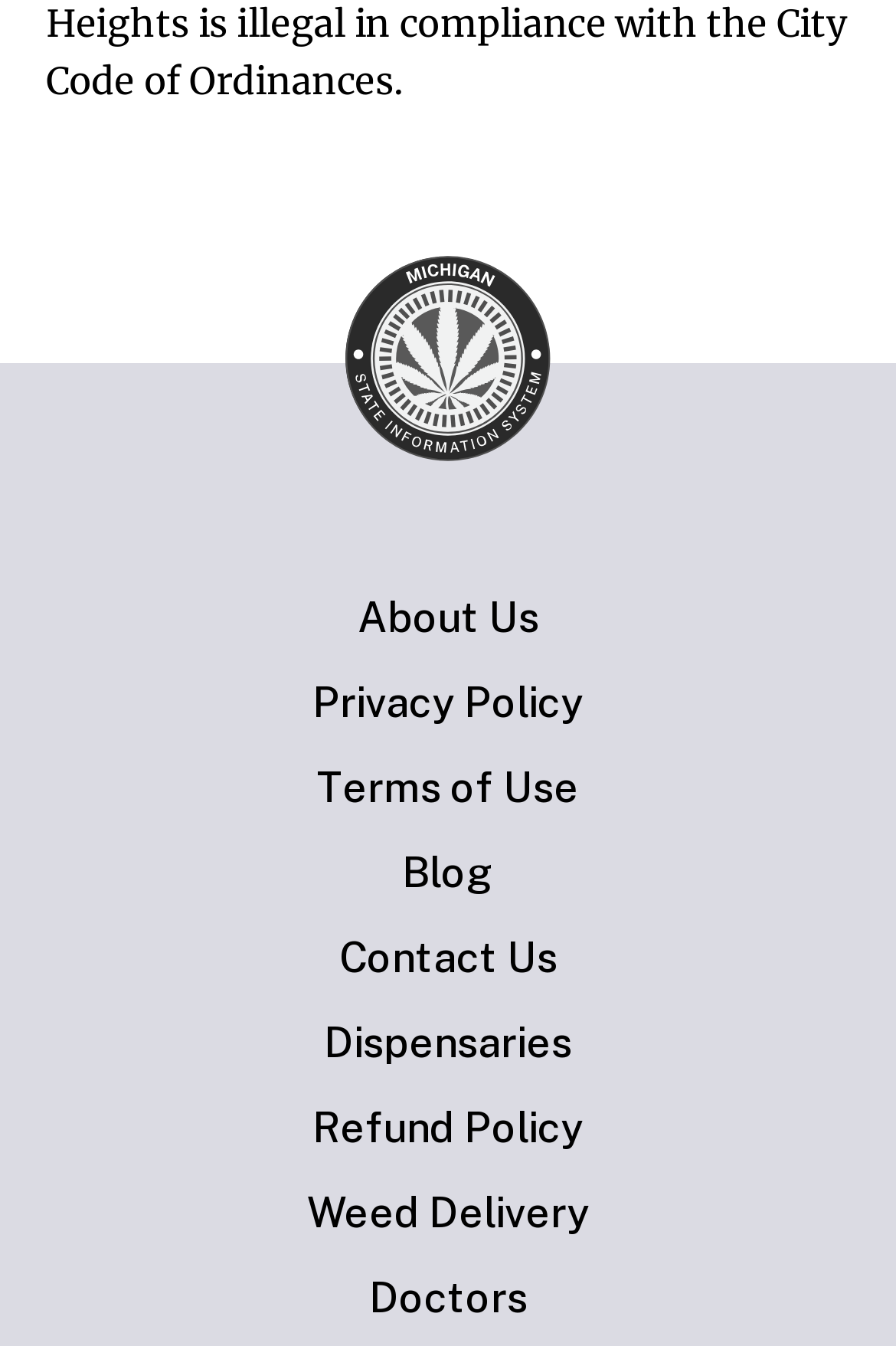Provide the bounding box coordinates for the UI element described in this sentence: "Weed Delivery". The coordinates should be four float values between 0 and 1, i.e., [left, top, right, bottom].

[0.041, 0.882, 0.959, 0.918]